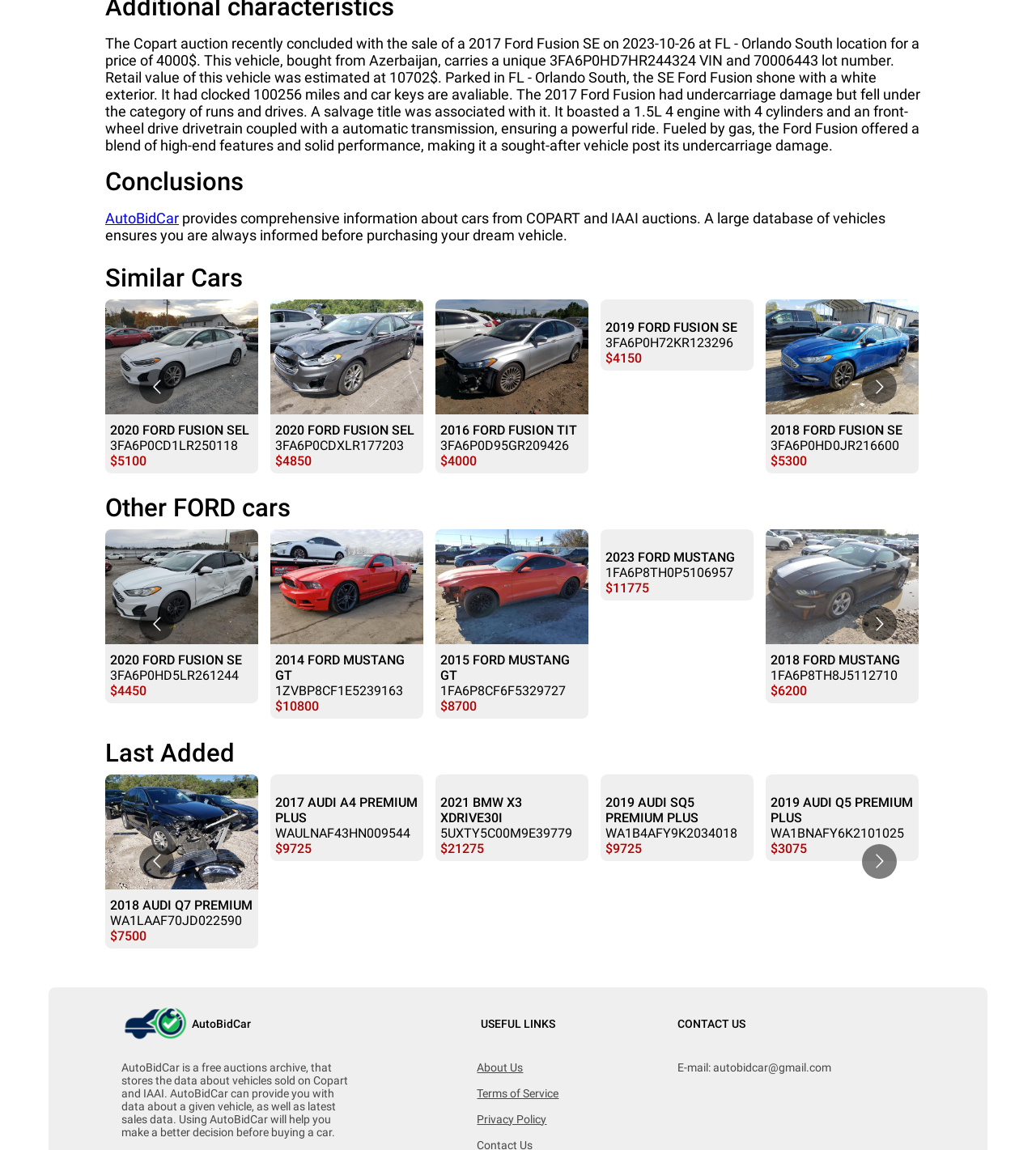What is the purpose of AutoBidCar?
Can you offer a detailed and complete answer to this question?

According to the webpage, AutoBidCar is a free auctions archive that stores data about vehicles sold on Copart and IAAI, and it can provide users with data about a given vehicle, as well as latest sales data, to help them make a better decision before buying a car.